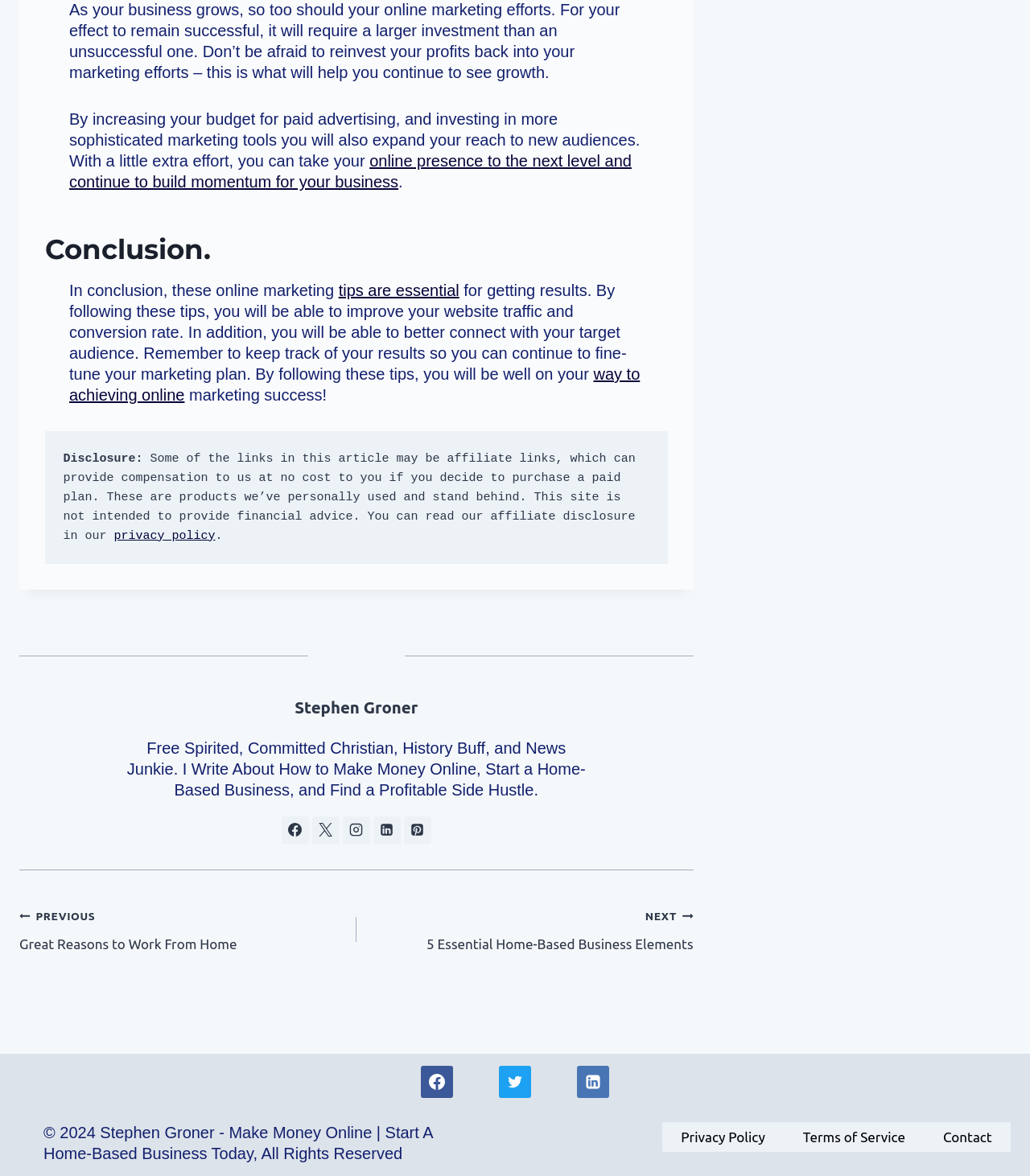How many navigation links are there in the post navigation section?
Based on the screenshot, provide a one-word or short-phrase response.

2